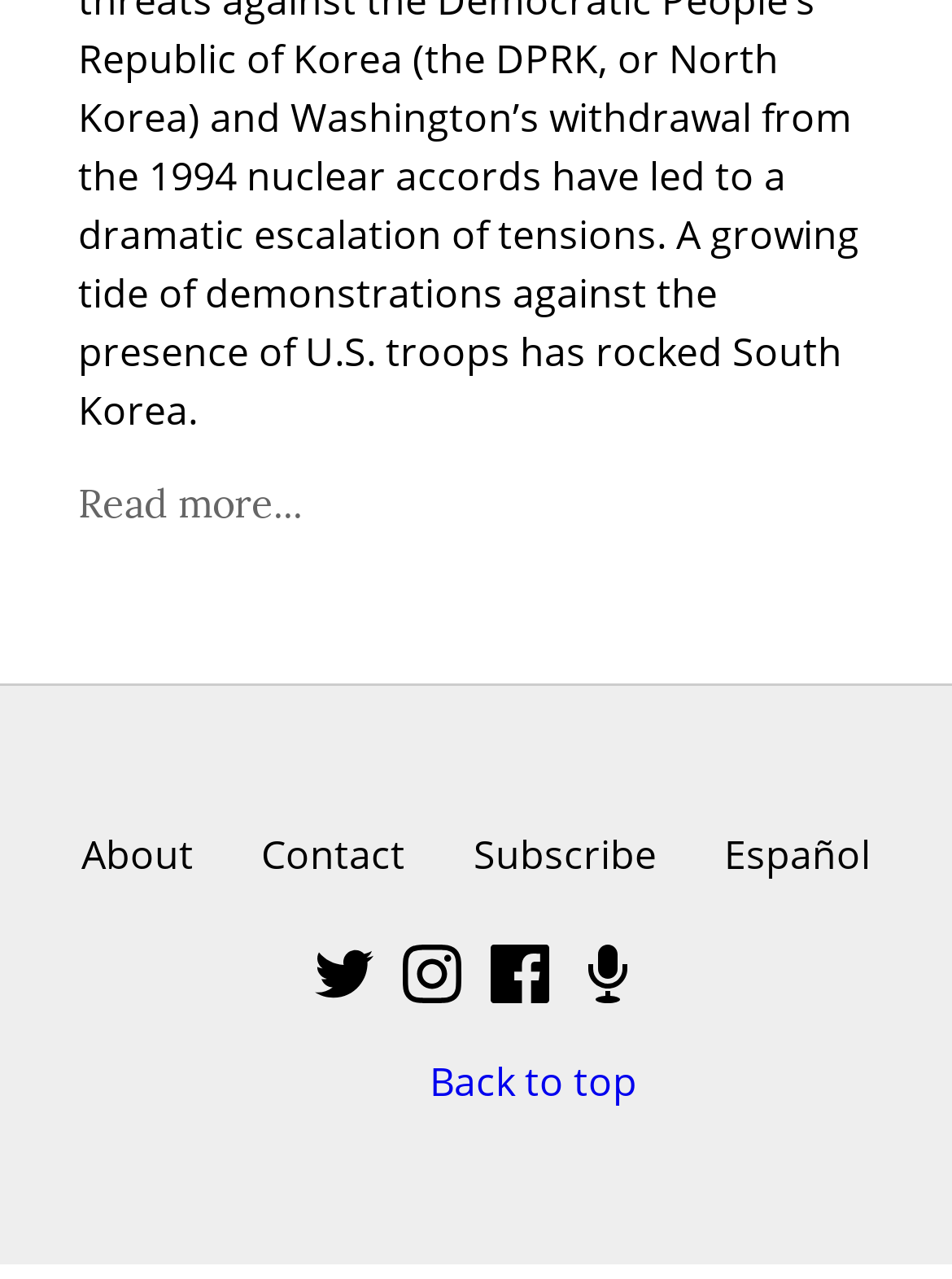Please mark the bounding box coordinates of the area that should be clicked to carry out the instruction: "Go back to the top of the page".

[0.451, 0.787, 0.669, 0.829]